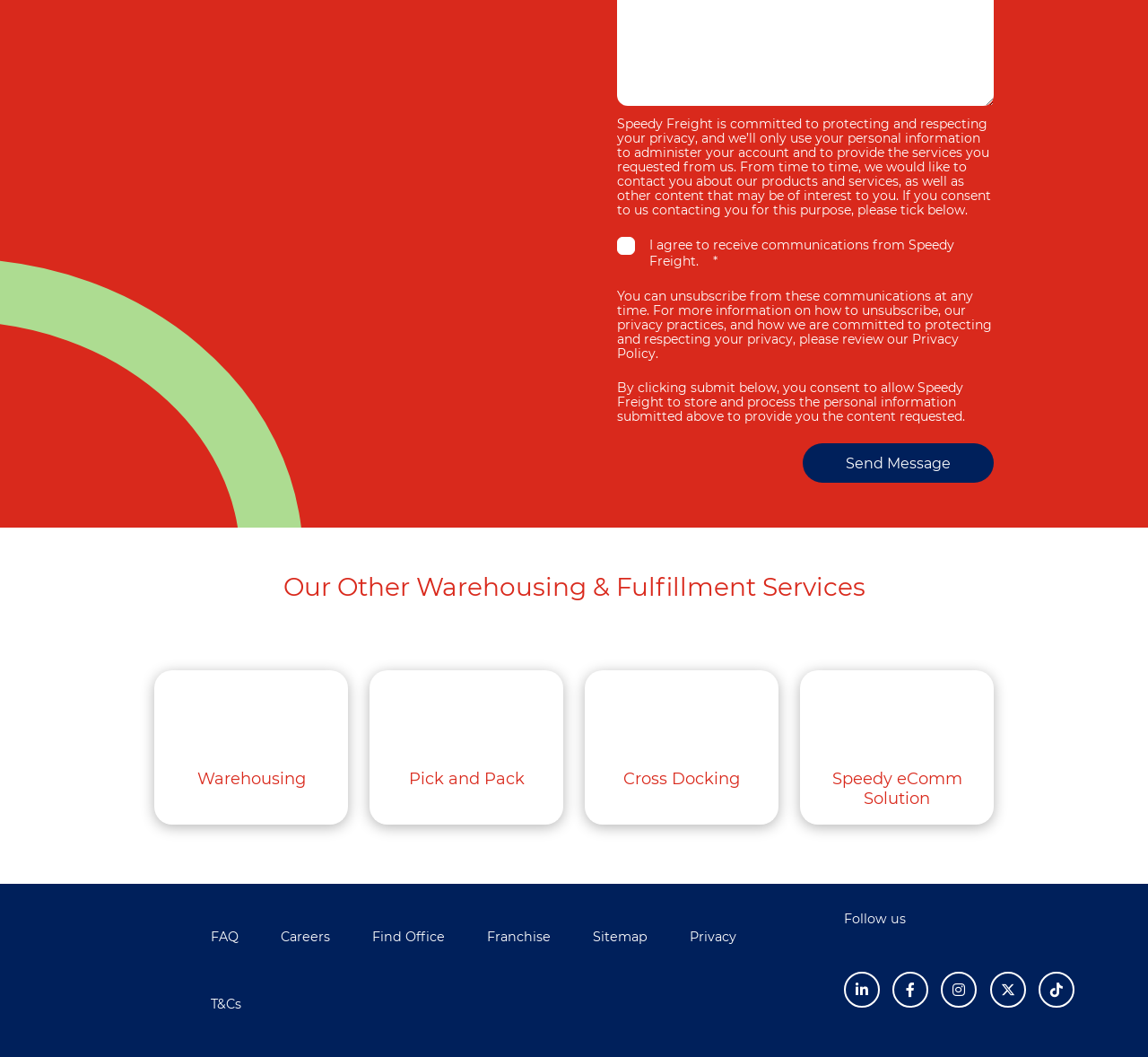Locate the bounding box coordinates of the element's region that should be clicked to carry out the following instruction: "Click the Send Message button". The coordinates need to be four float numbers between 0 and 1, i.e., [left, top, right, bottom].

[0.699, 0.42, 0.866, 0.457]